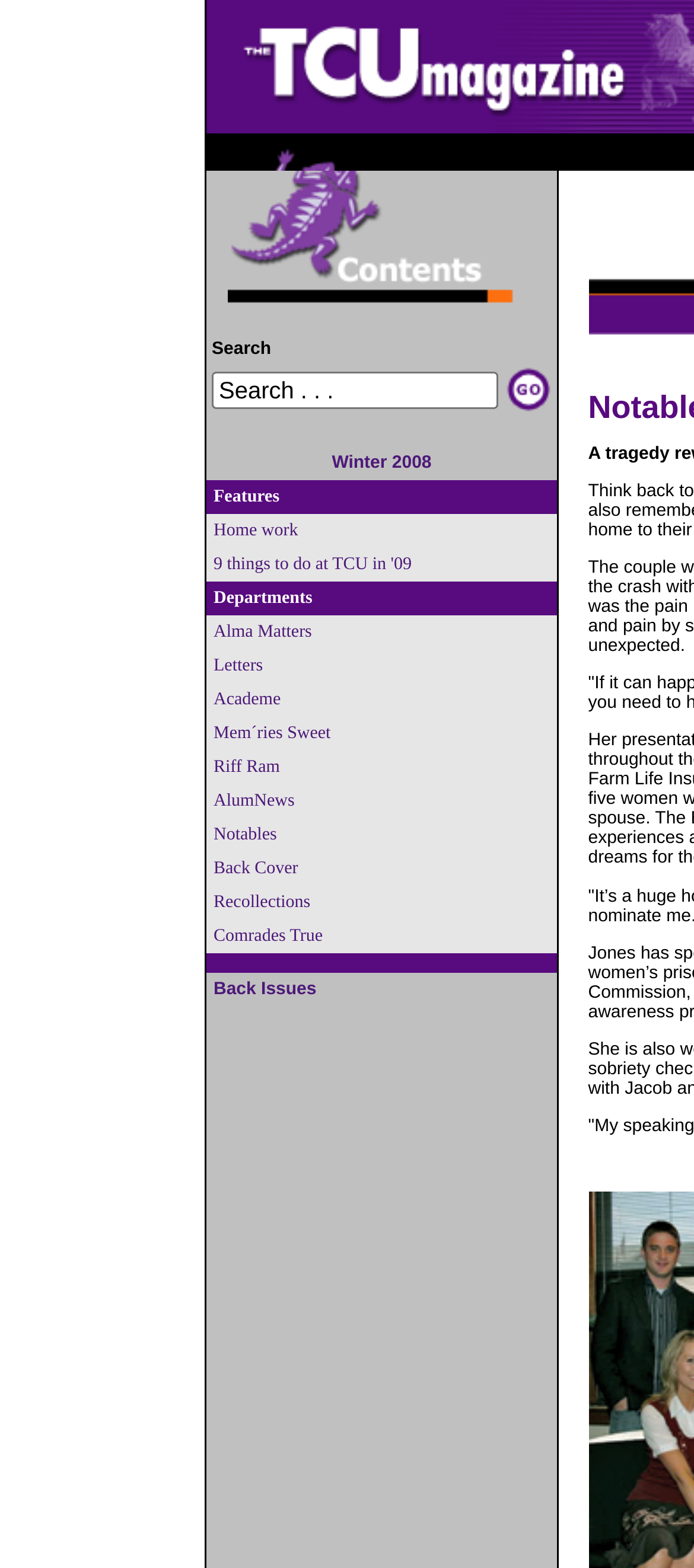Please identify the coordinates of the bounding box for the clickable region that will accomplish this instruction: "View the site map".

None